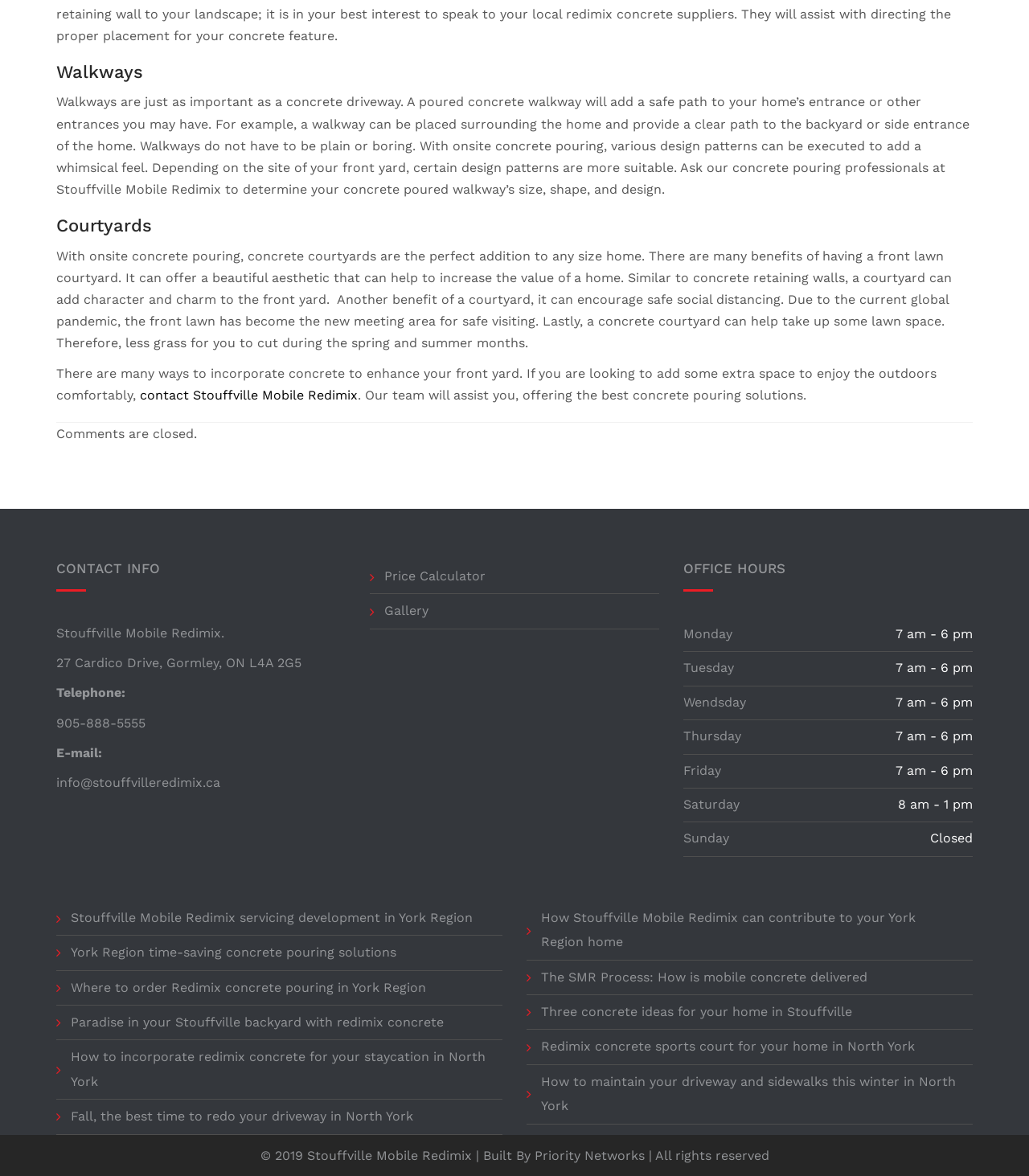Use a single word or phrase to answer the question:
What is the phone number?

905-888-5555